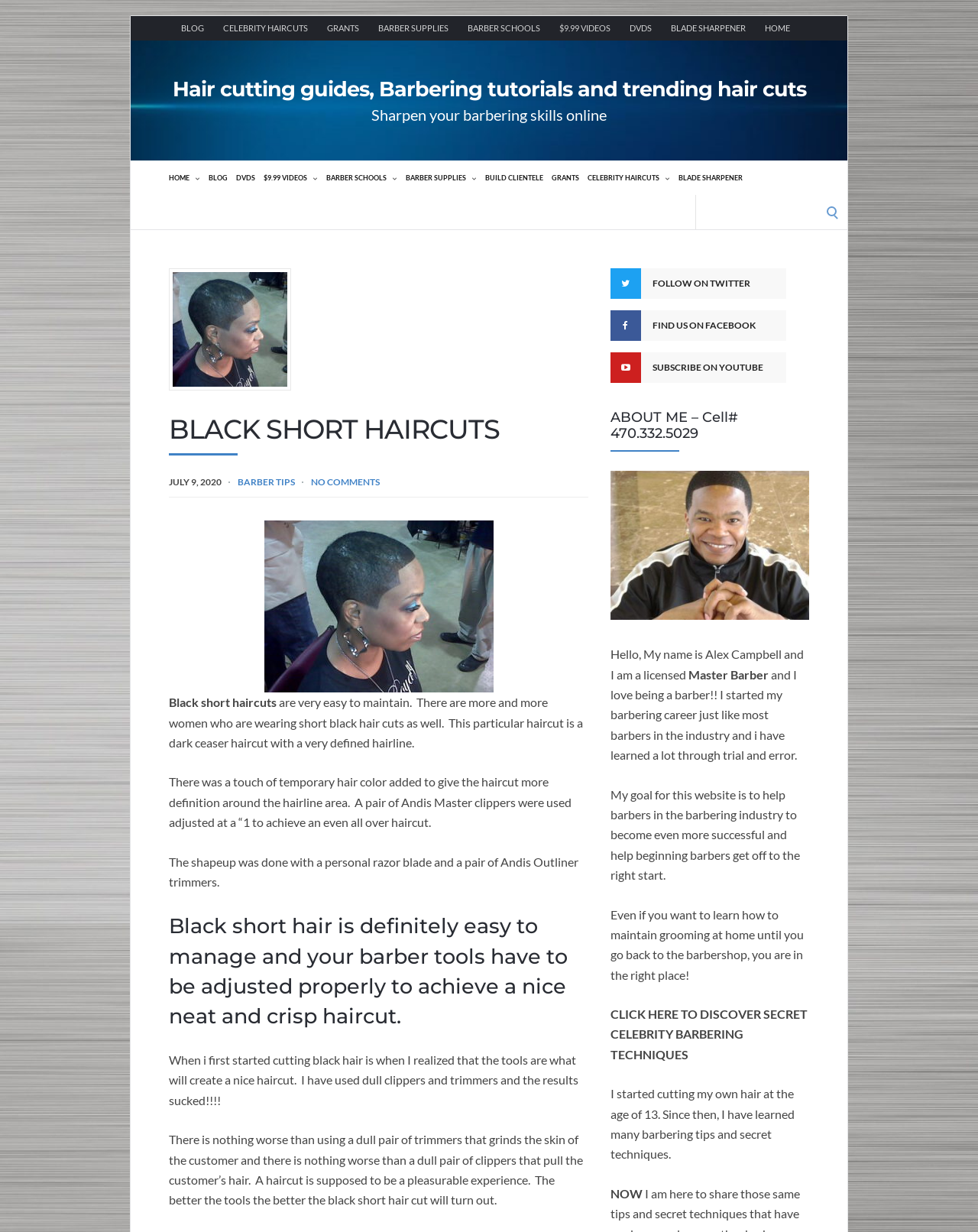Identify the main heading of the webpage and provide its text content.

BLACK SHORT HAIRCUTS